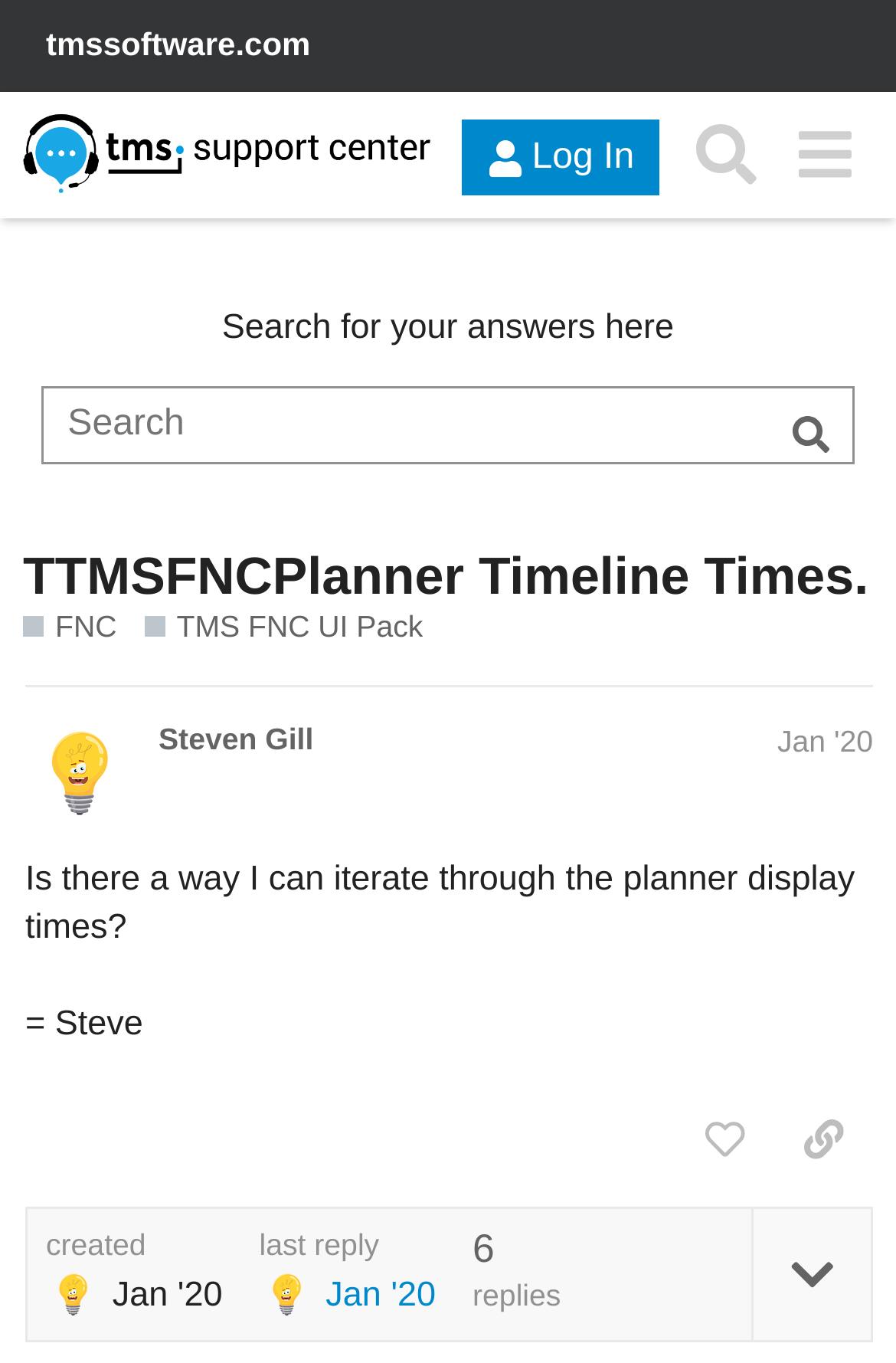Who is the author of the post?
Please provide a single word or phrase as your answer based on the image.

Steve